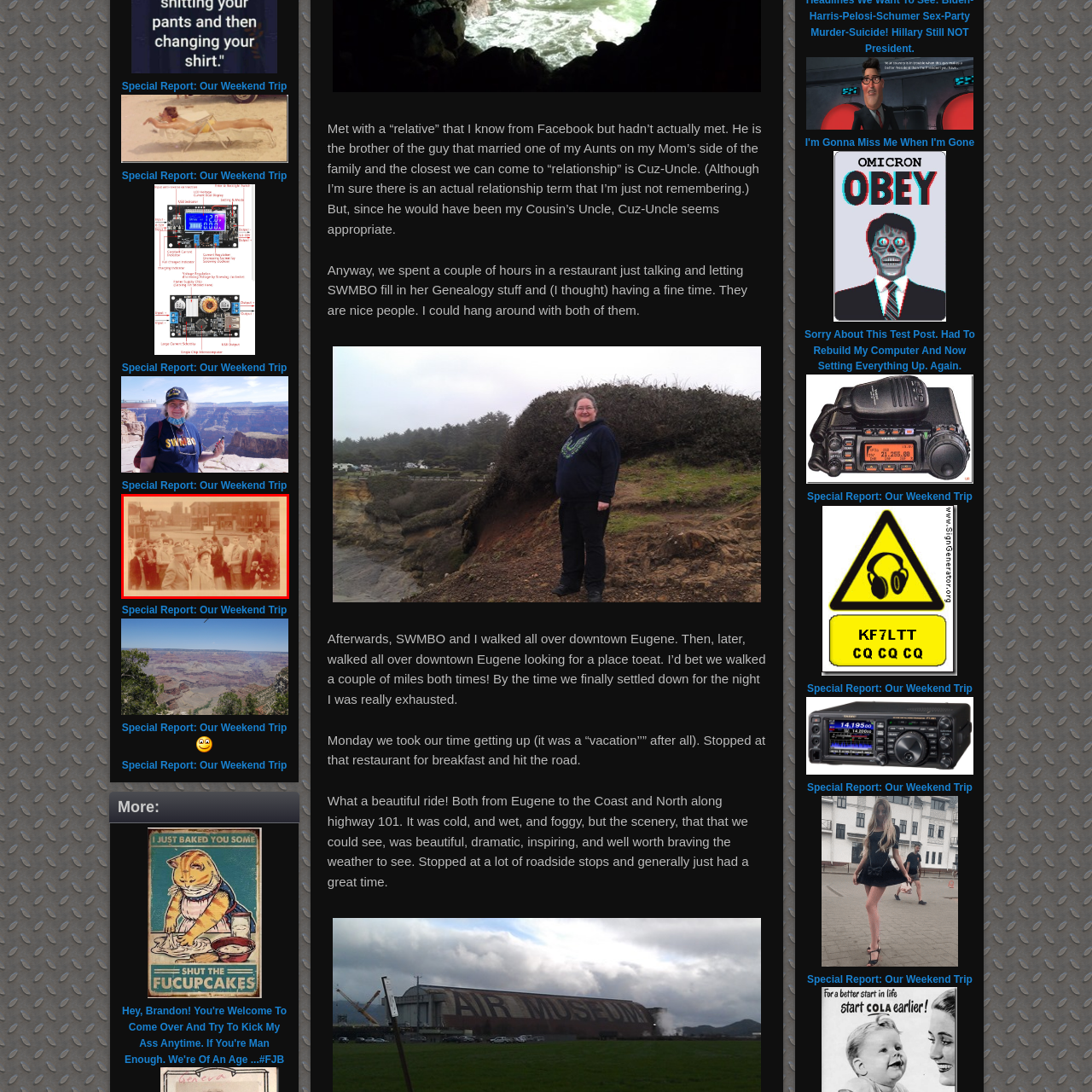Inspect the area marked by the red box and provide a short answer to the question: What is the atmosphere of the scene?

Nostalgic